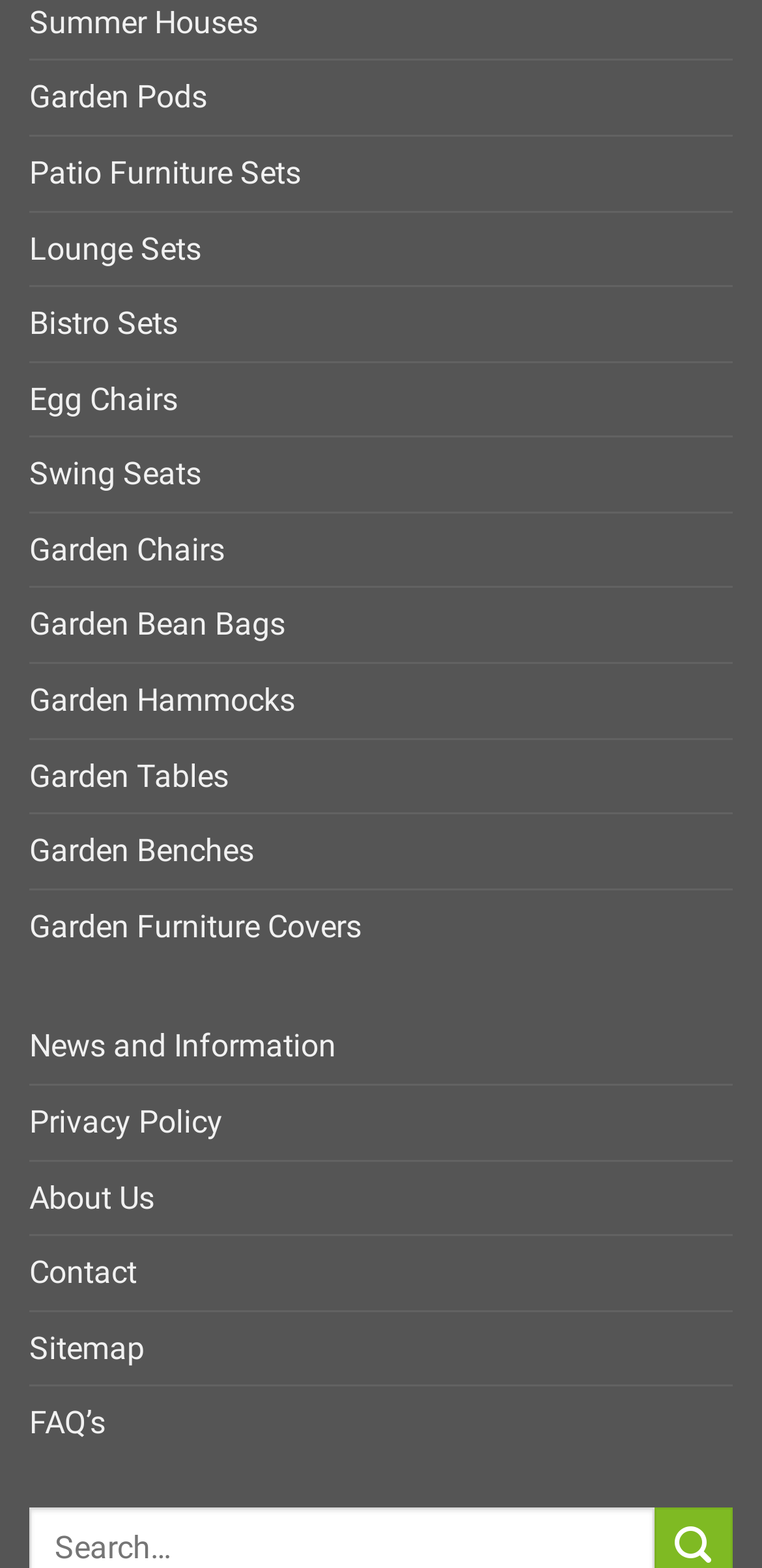Please provide the bounding box coordinates in the format (top-left x, top-left y, bottom-right x, bottom-right y). Remember, all values are floating point numbers between 0 and 1. What is the bounding box coordinate of the region described as: Contact

[0.038, 0.789, 0.179, 0.835]